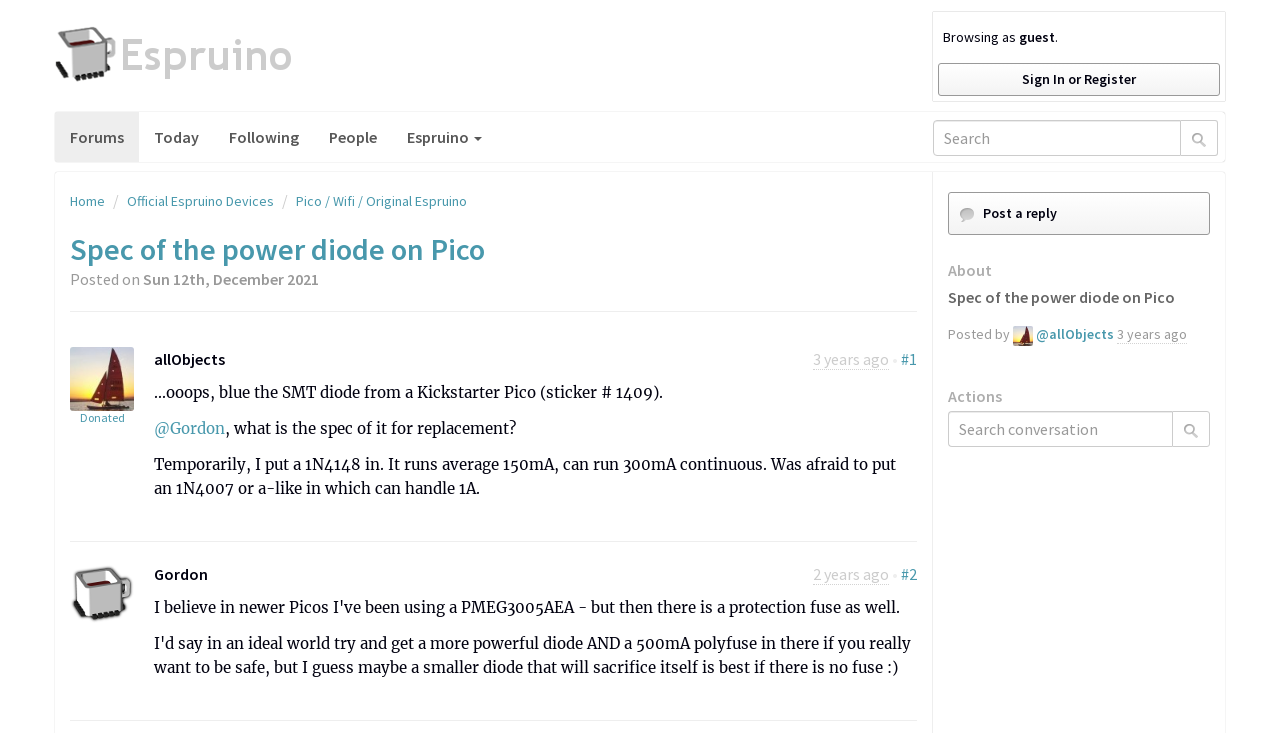Locate the bounding box coordinates of the item that should be clicked to fulfill the instruction: "Search for something".

[0.729, 0.164, 0.952, 0.213]